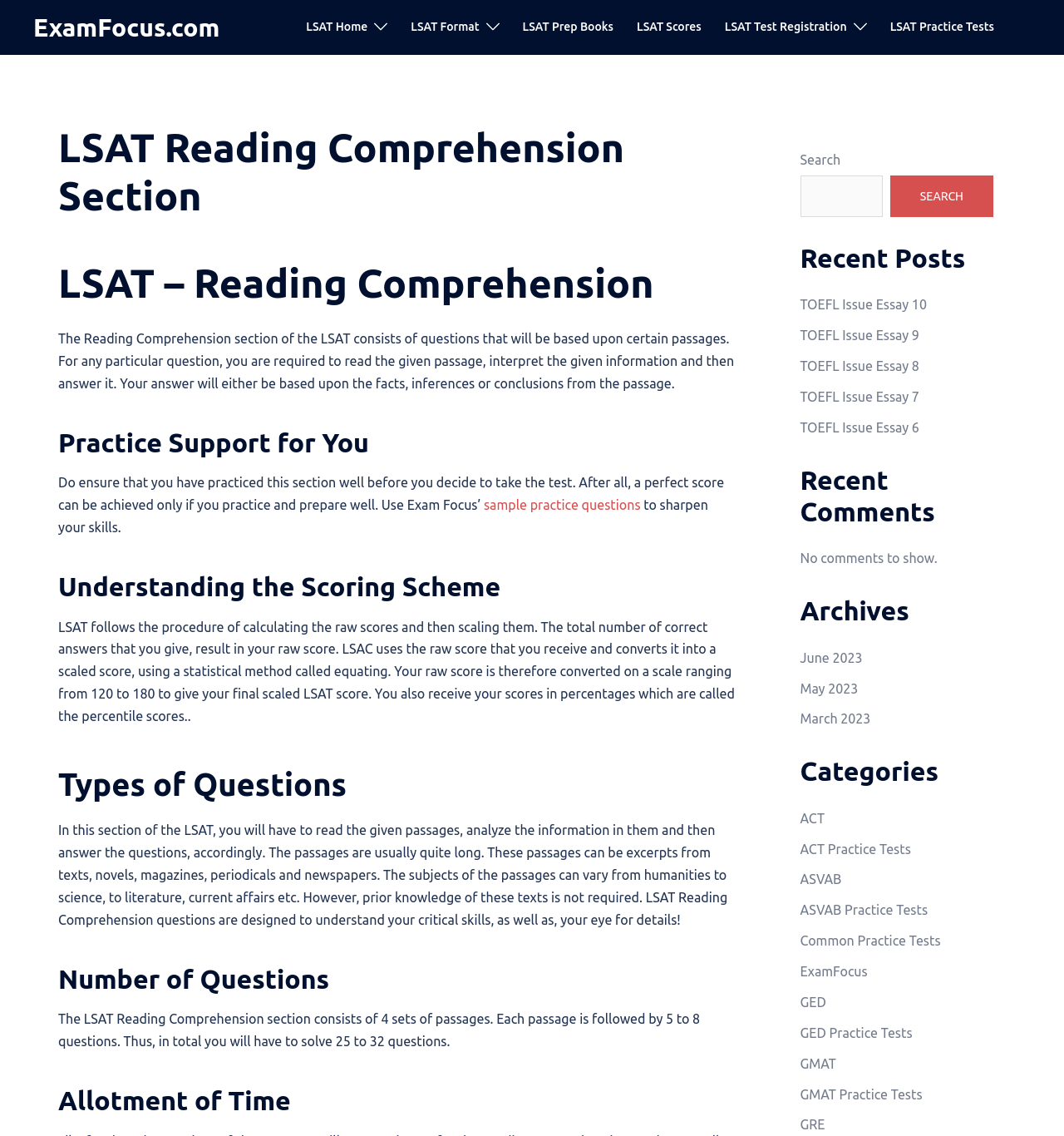How many passages are there in the LSAT Reading Comprehension section? Observe the screenshot and provide a one-word or short phrase answer.

4